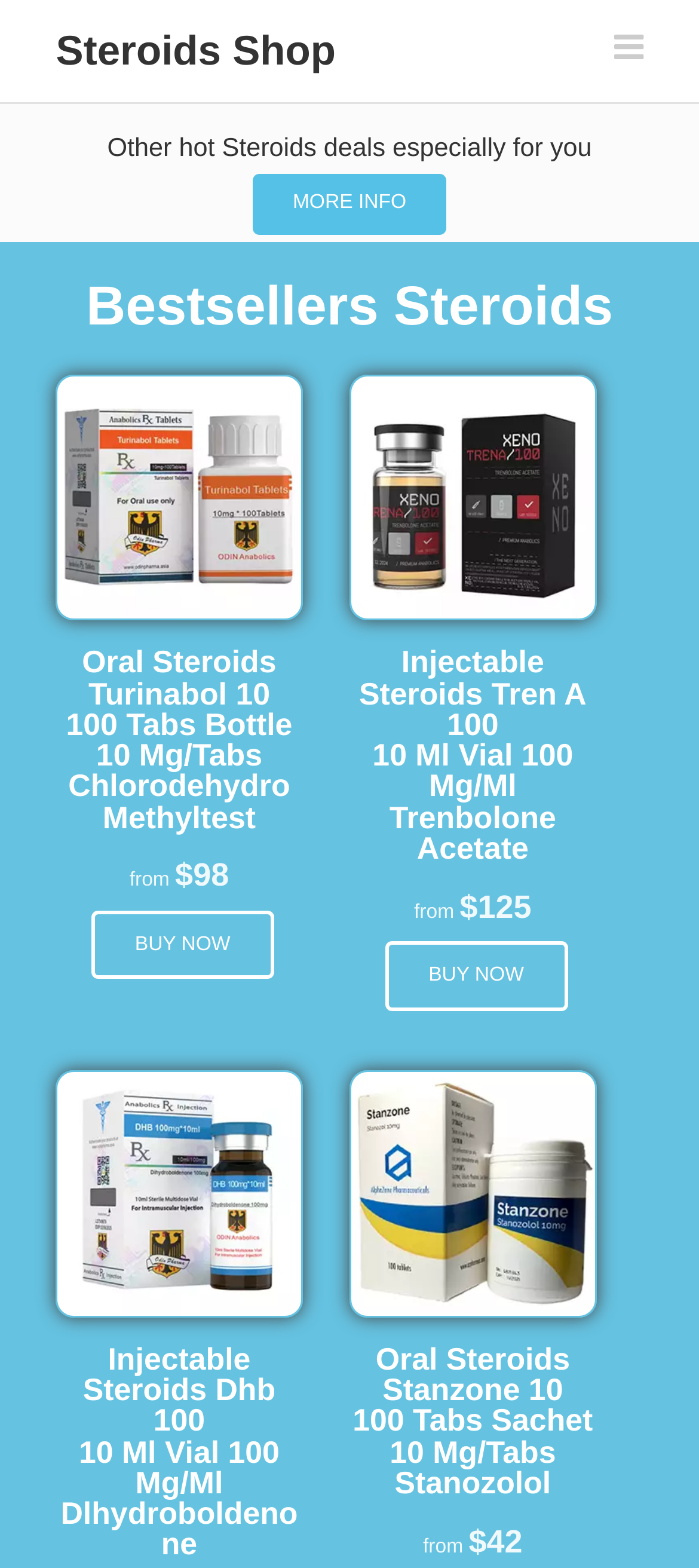Answer the following query concisely with a single word or phrase:
How many steroids products are displayed?

4